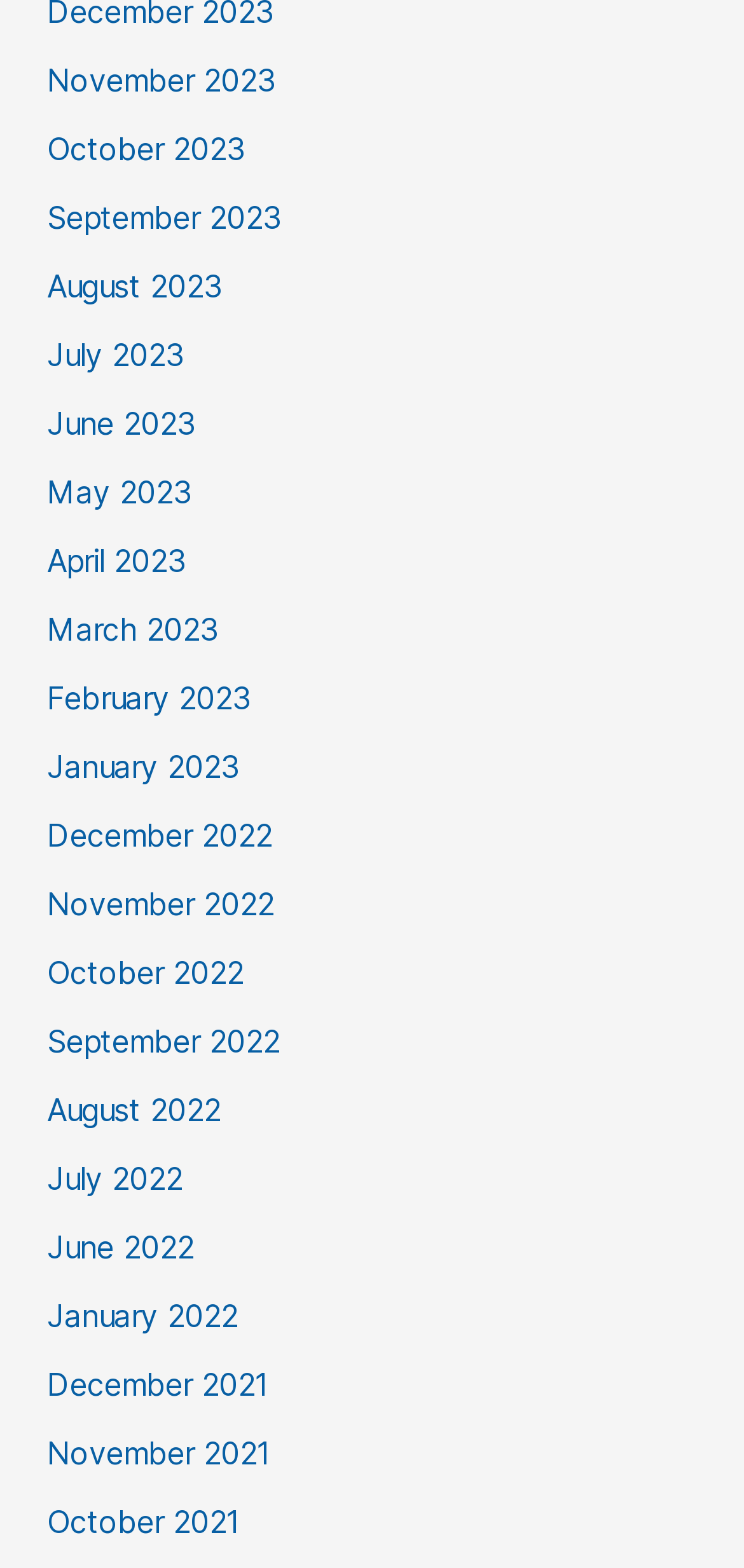Is there a link for March 2021?
Refer to the screenshot and answer in one word or phrase.

No